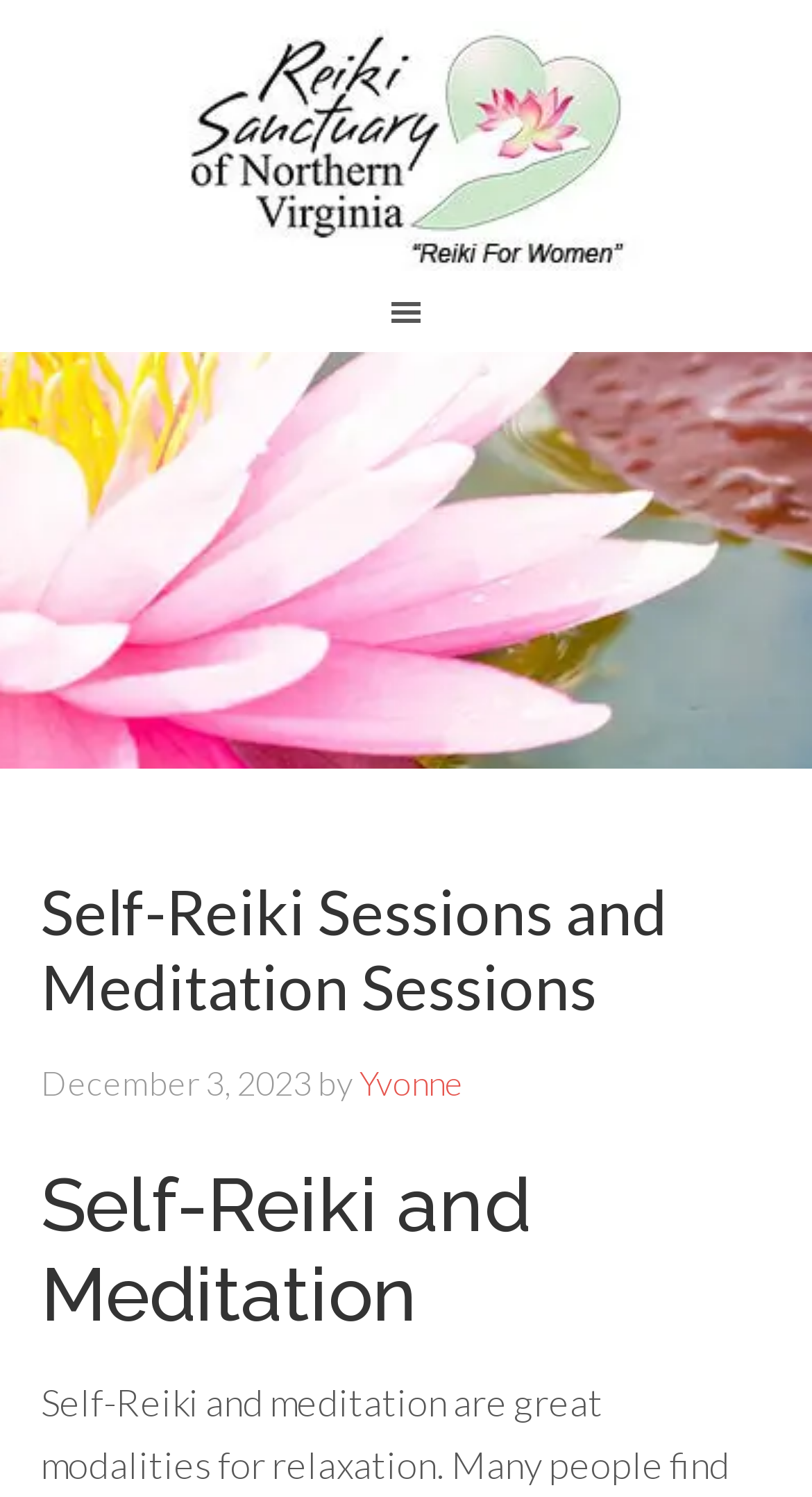Please extract and provide the main headline of the webpage.

Self-Reiki and Meditation